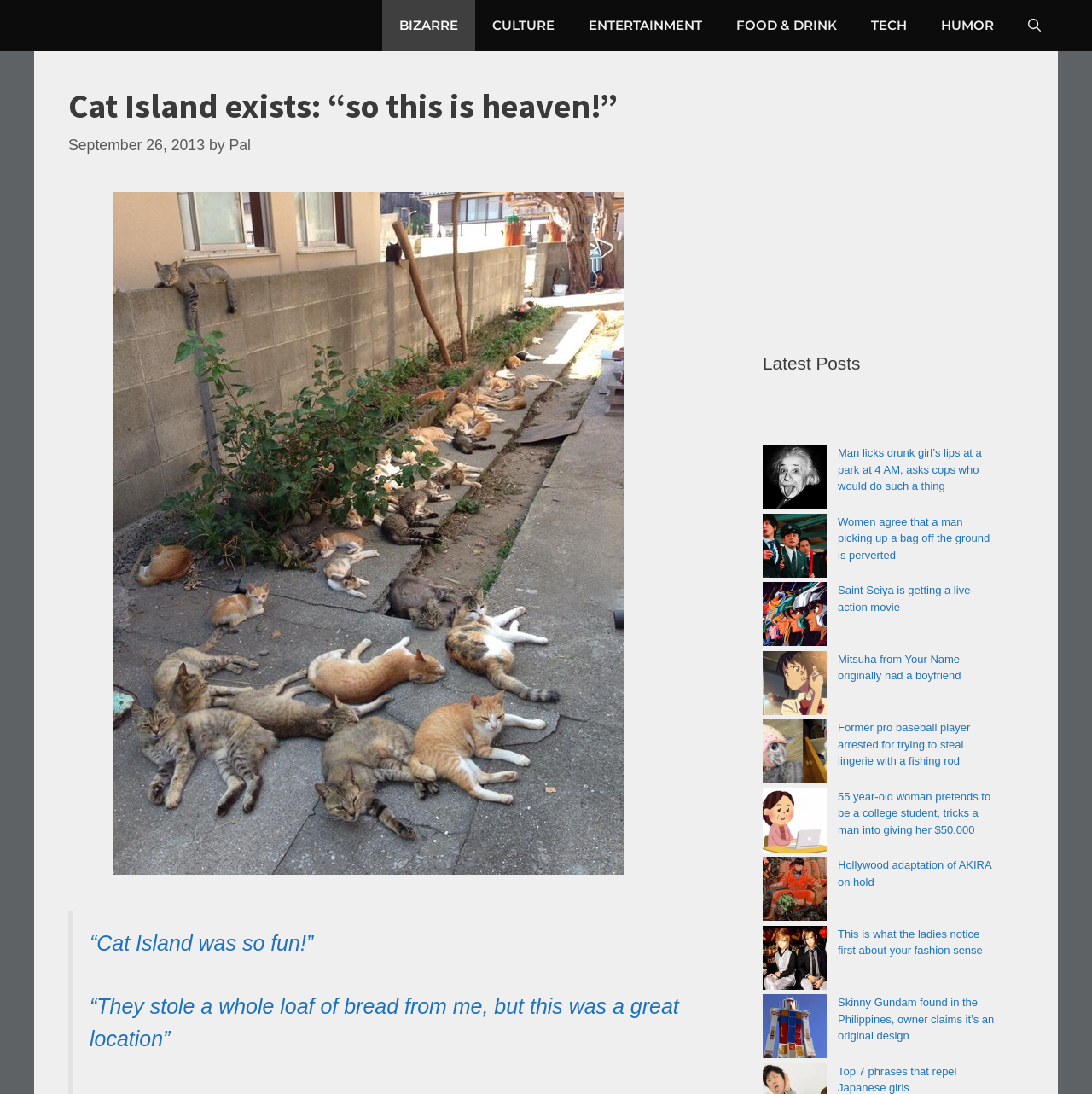Create a full and detailed caption for the entire webpage.

This webpage appears to be a blog or news article page, with a focus on entertainment and humor. At the top, there is a navigation bar with seven links: BIZARRE, CULTURE, ENTERTAINMENT, FOOD & DRINK, TECH, HUMOR, and a search bar. Below the navigation bar, there is a header section with a title "Cat Island exists: “so this is heaven!”" and a timestamp "September 26, 2013". The title is accompanied by an image.

The main content of the page is divided into two sections. On the left, there is a list of article links, each with a brief title and an accompanying image. The articles seem to be humorous and lighthearted, with titles such as "Man licks drunk girl’s lips at a park at 4 AM, asks cops who would do such a thing" and "55 year-old woman pretends to be a college student, tricks a man into giving her $50,000". There are 10 article links in total, each with a similar format.

On the right, there is an advertisement iframe, taking up a significant portion of the page. Below the advertisement, there is a section labeled "Latest Posts", which appears to be a list of recent articles.

Overall, the page has a playful and humorous tone, with a focus on entertainment and lighthearted news articles.